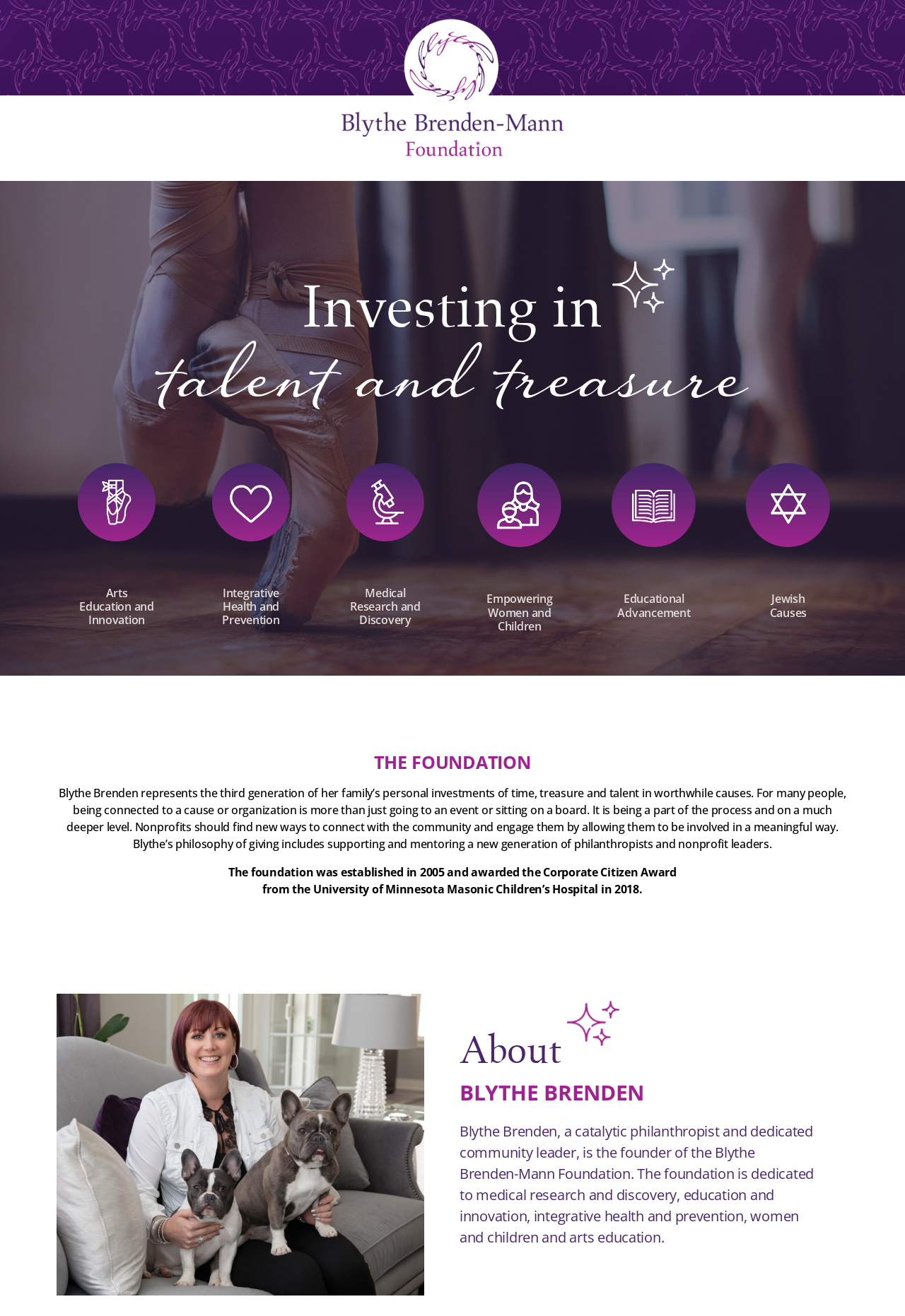Kindly respond to the following question with a single word or a brief phrase: 
What is the name of the foundation?

Blythe Brenden-Mann Foundation